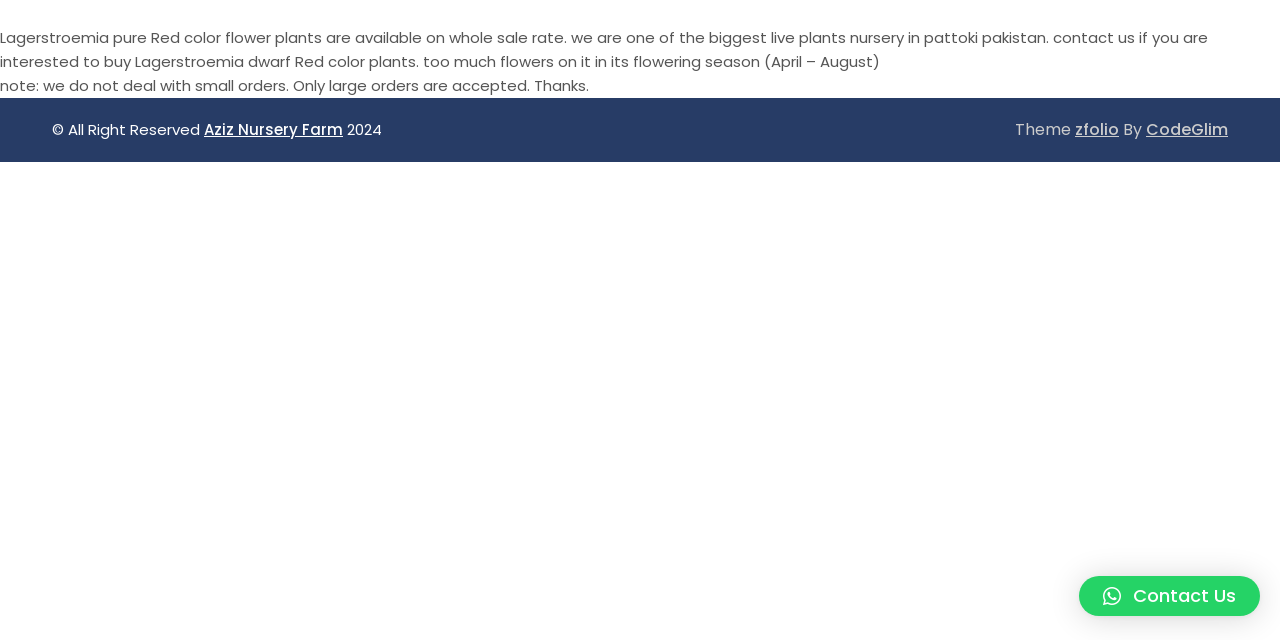Identify the bounding box for the described UI element: "zfolio".

[0.84, 0.184, 0.874, 0.22]